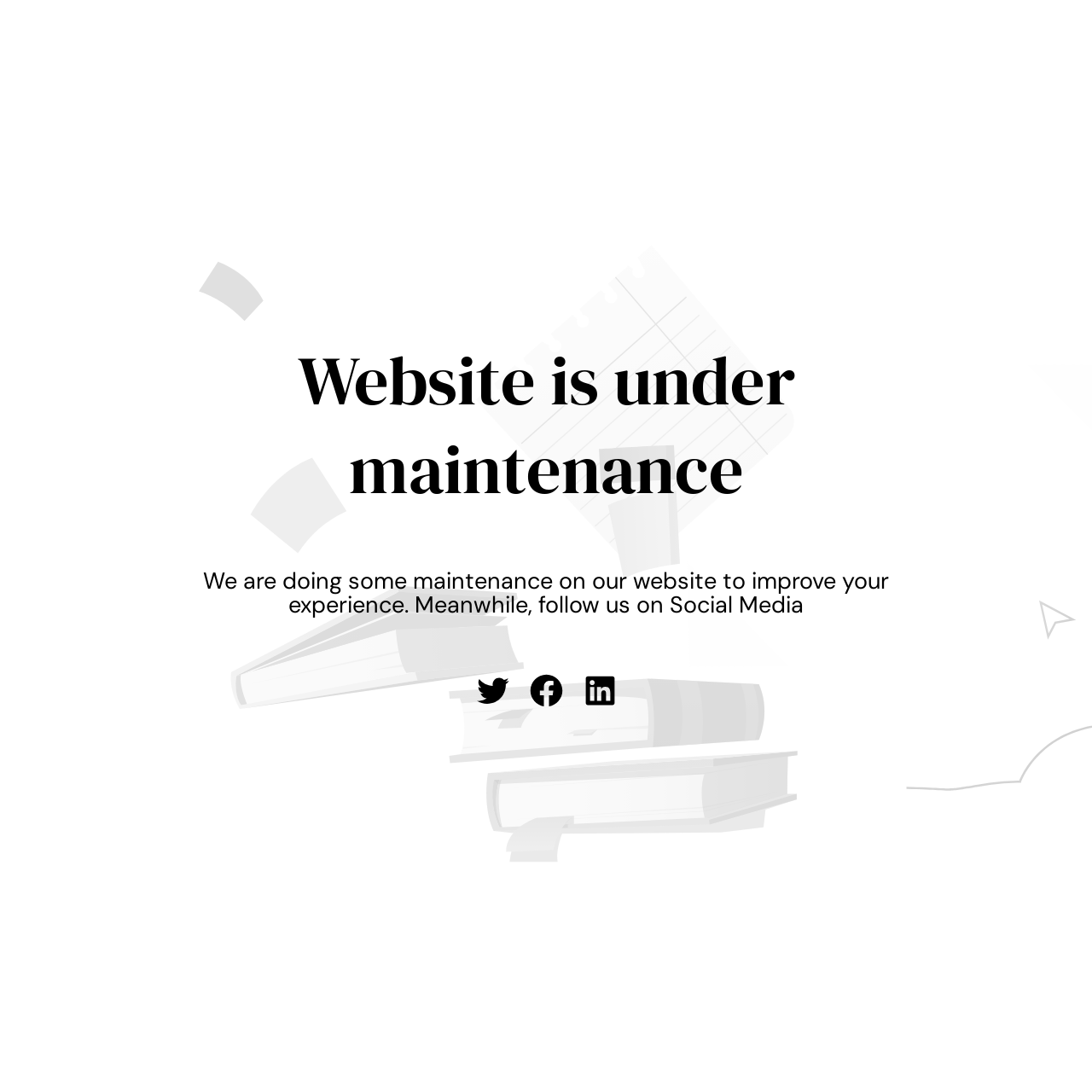Identify the coordinates of the bounding box for the element described below: "LinkedIn". Return the coordinates as four float numbers between 0 and 1: [left, top, right, bottom].

[0.532, 0.615, 0.567, 0.65]